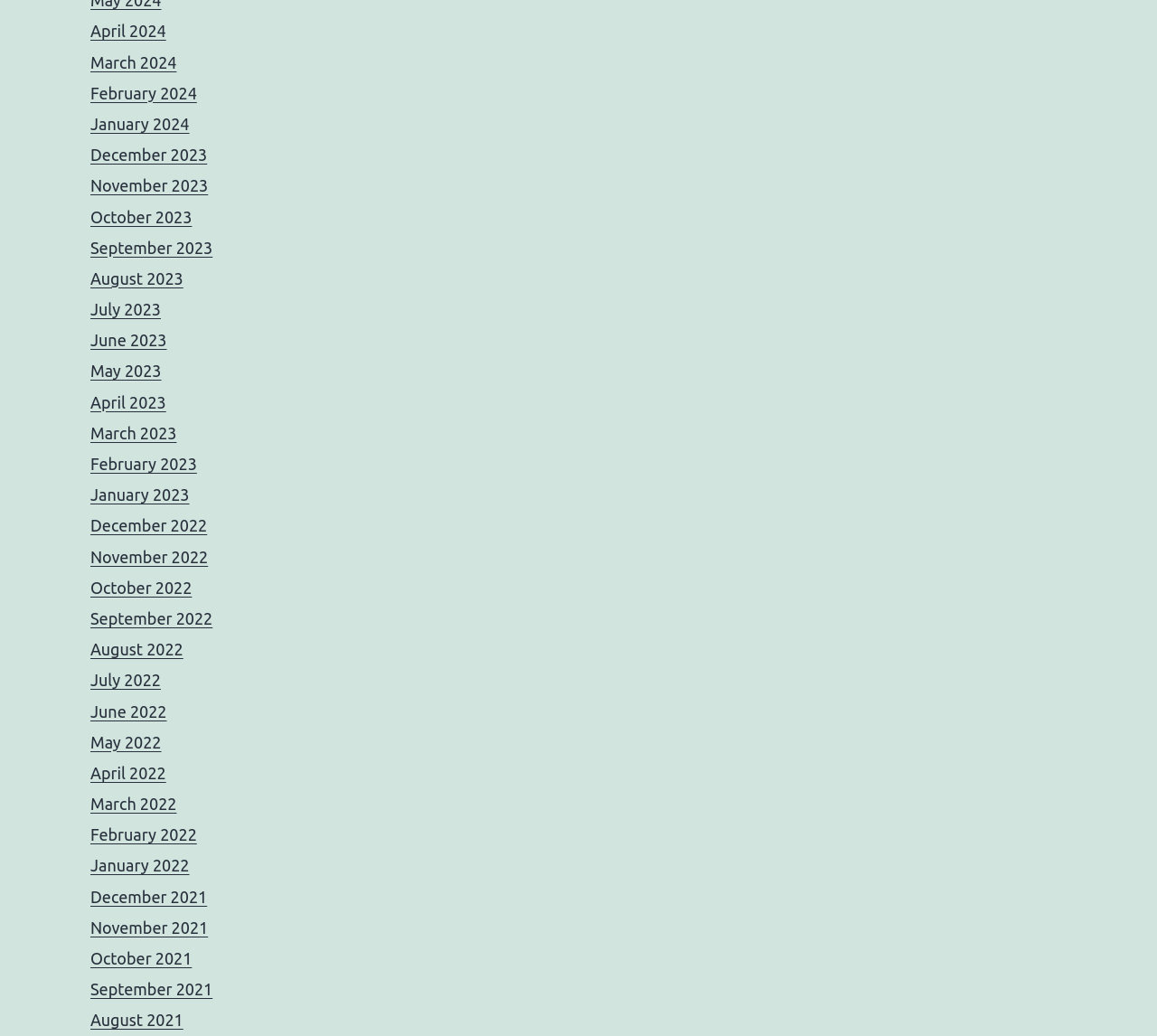Select the bounding box coordinates of the element I need to click to carry out the following instruction: "Check January 2022".

[0.078, 0.827, 0.164, 0.844]